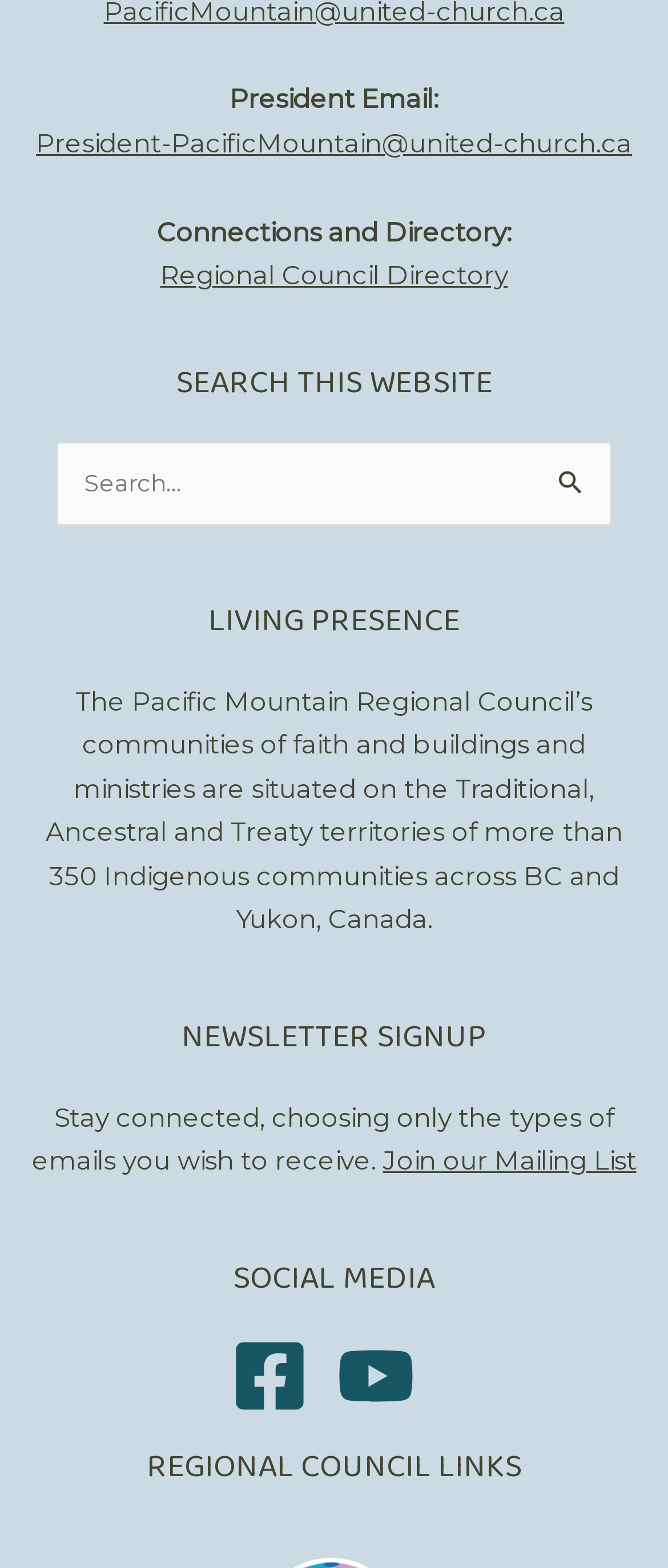What is the name of the directory that can be accessed from this webpage?
Using the information presented in the image, please offer a detailed response to the question.

I found the name of the directory by looking at the link element with the text 'Regional Council Directory' which is located below the static text 'Connections and Directory:'.